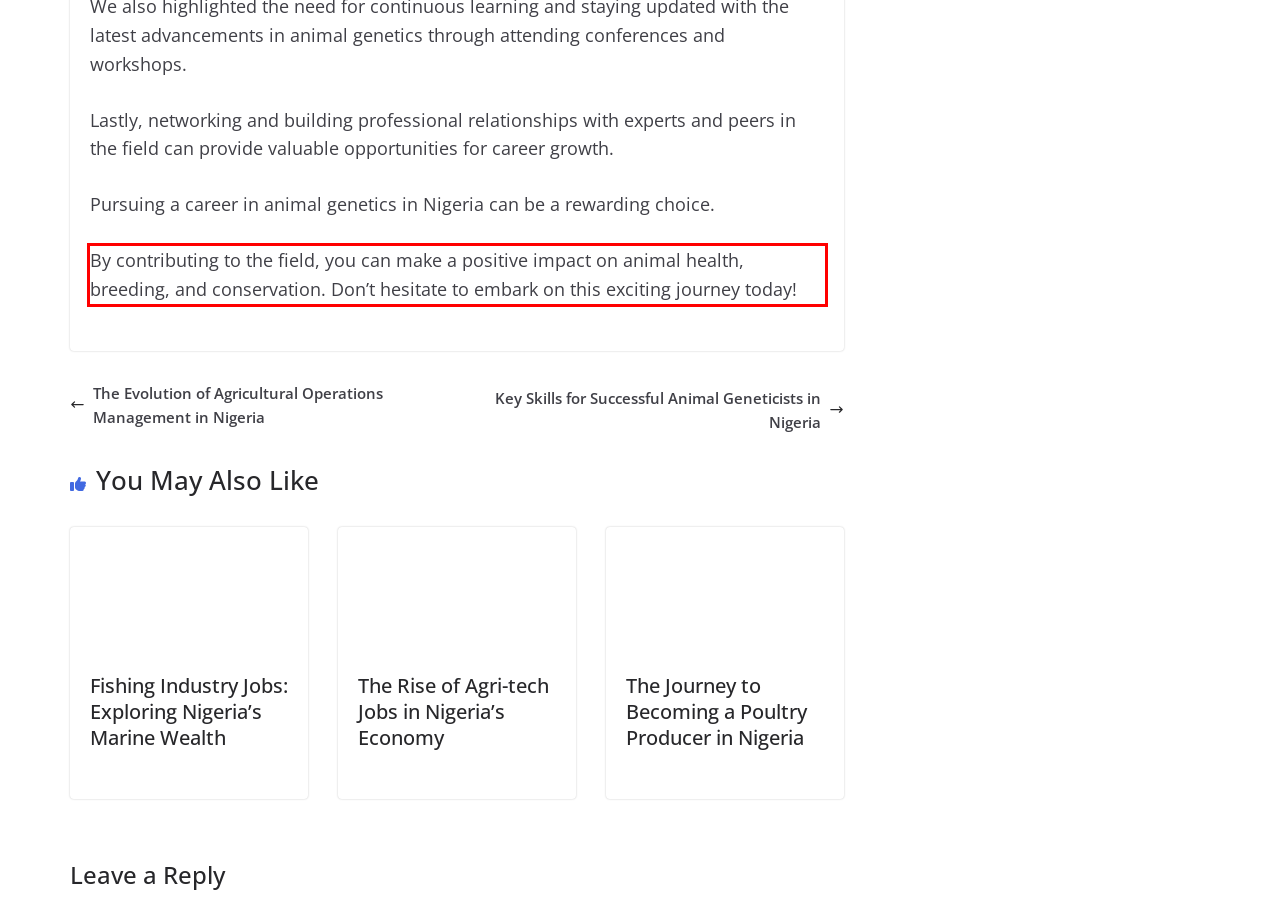You are given a screenshot with a red rectangle. Identify and extract the text within this red bounding box using OCR.

By contributing to the field, you can make a positive impact on animal health, breeding, and conservation. Don’t hesitate to embark on this exciting journey today!